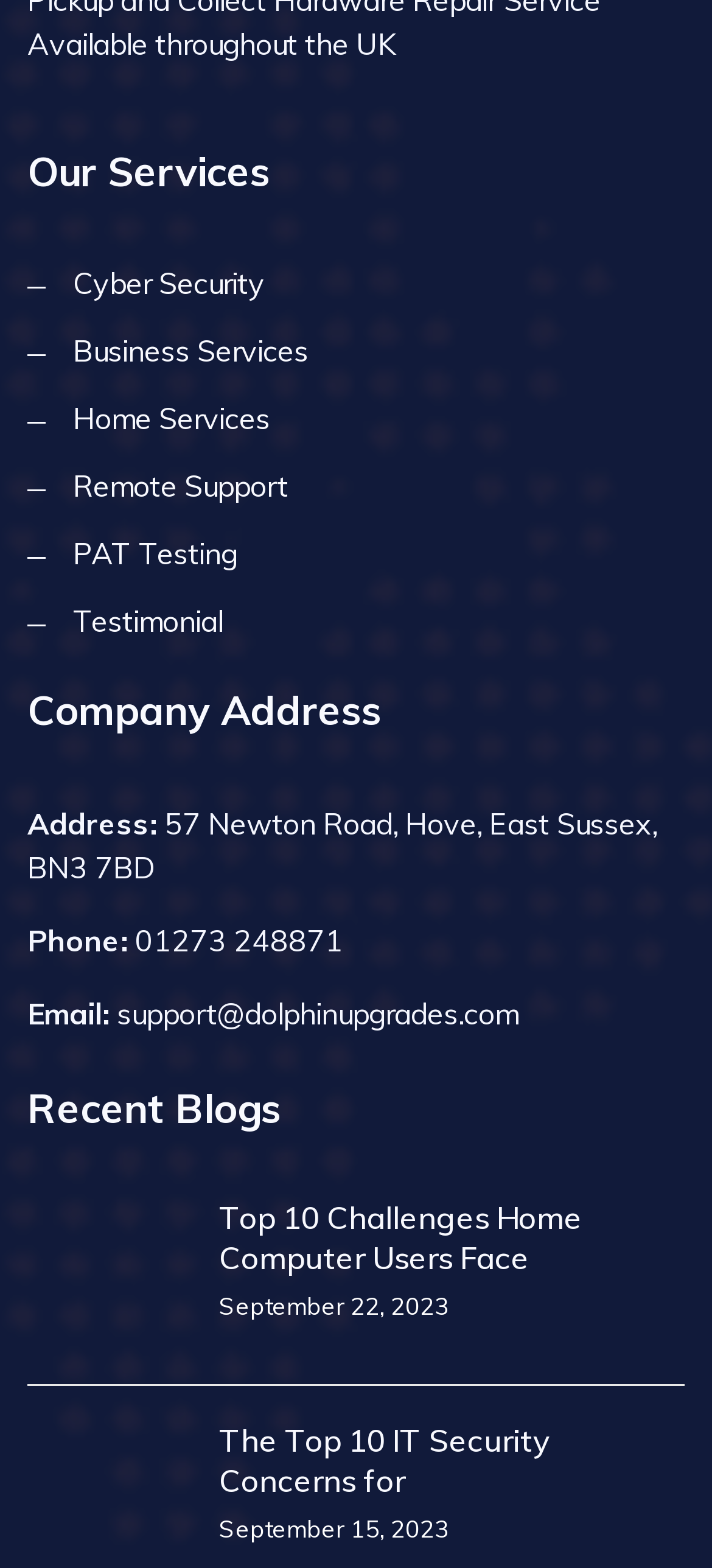Locate and provide the bounding box coordinates for the HTML element that matches this description: "Remote Support".

[0.103, 0.298, 0.405, 0.322]